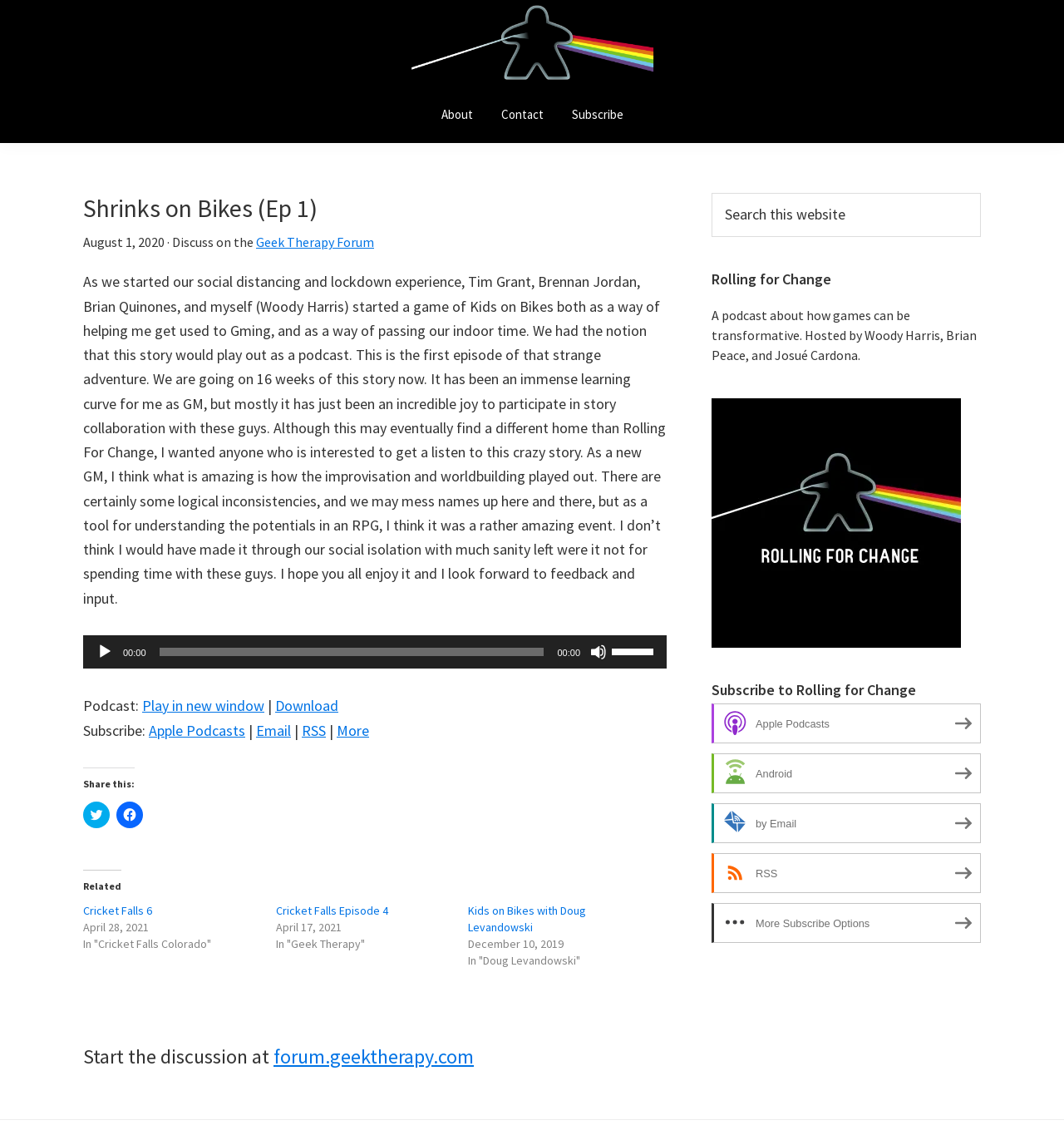Answer the question in a single word or phrase:
How many links are in the main navigation?

3